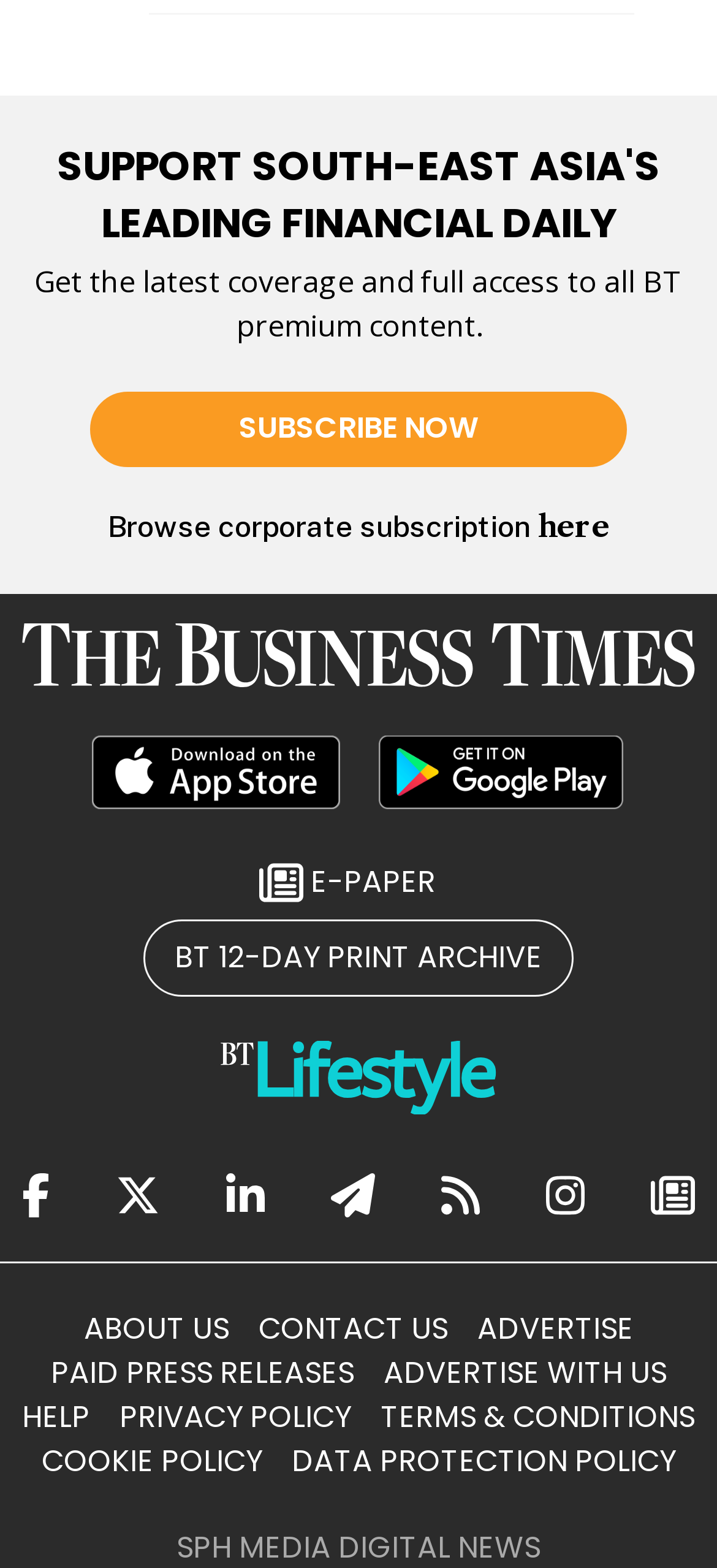Use a single word or phrase to respond to the question:
What is the name of the company that owns this website?

SPH MEDIA